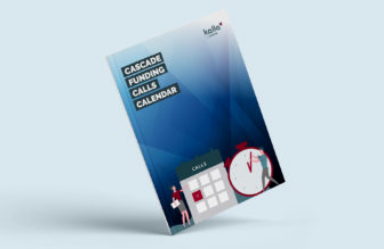Compose an extensive description of the image.

The image showcases a visually appealing cover of the "Cascade Funding Calls Calendar." The design features a bold blue gradient background, contrasting with the prominent text that reads "CASCADE FUNDING CALLS CALENDAR," emphasizing the document's purpose. In the foreground, a stylized illustration of a calendar is shown alongside a clock, symbolizing the importance of timely funding applications. The design conveys a sense of professionalism and organization, making it clear that this resource is essential for those looking to stay updated on funding opportunities. This calendar is part of a collection aimed at facilitating access to crucial funding calls, appealing especially to consultants and professionals involved in project proposals.